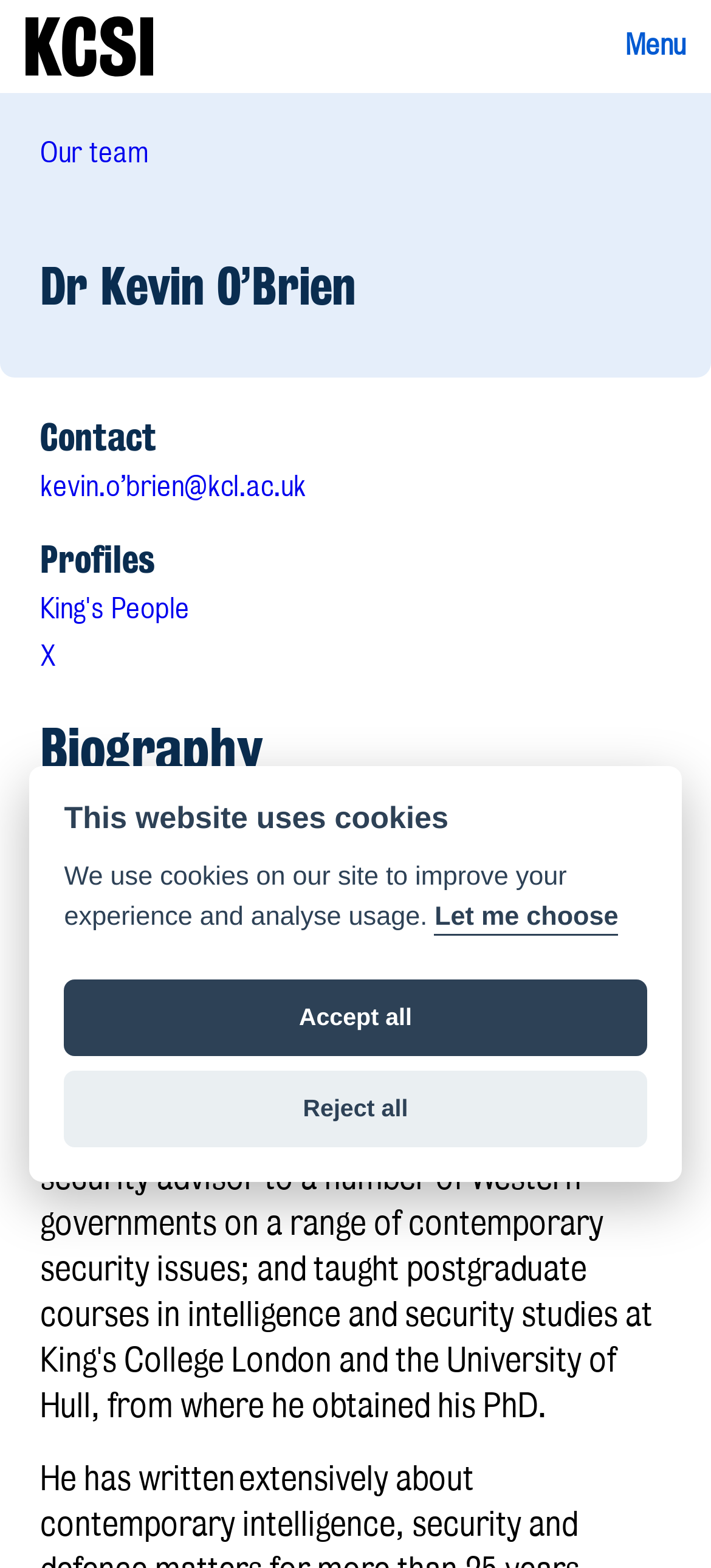Please find the bounding box for the following UI element description. Provide the coordinates in (top-left x, top-left y, bottom-right x, bottom-right y) format, with values between 0 and 1: Contact

[0.036, 0.671, 0.162, 0.69]